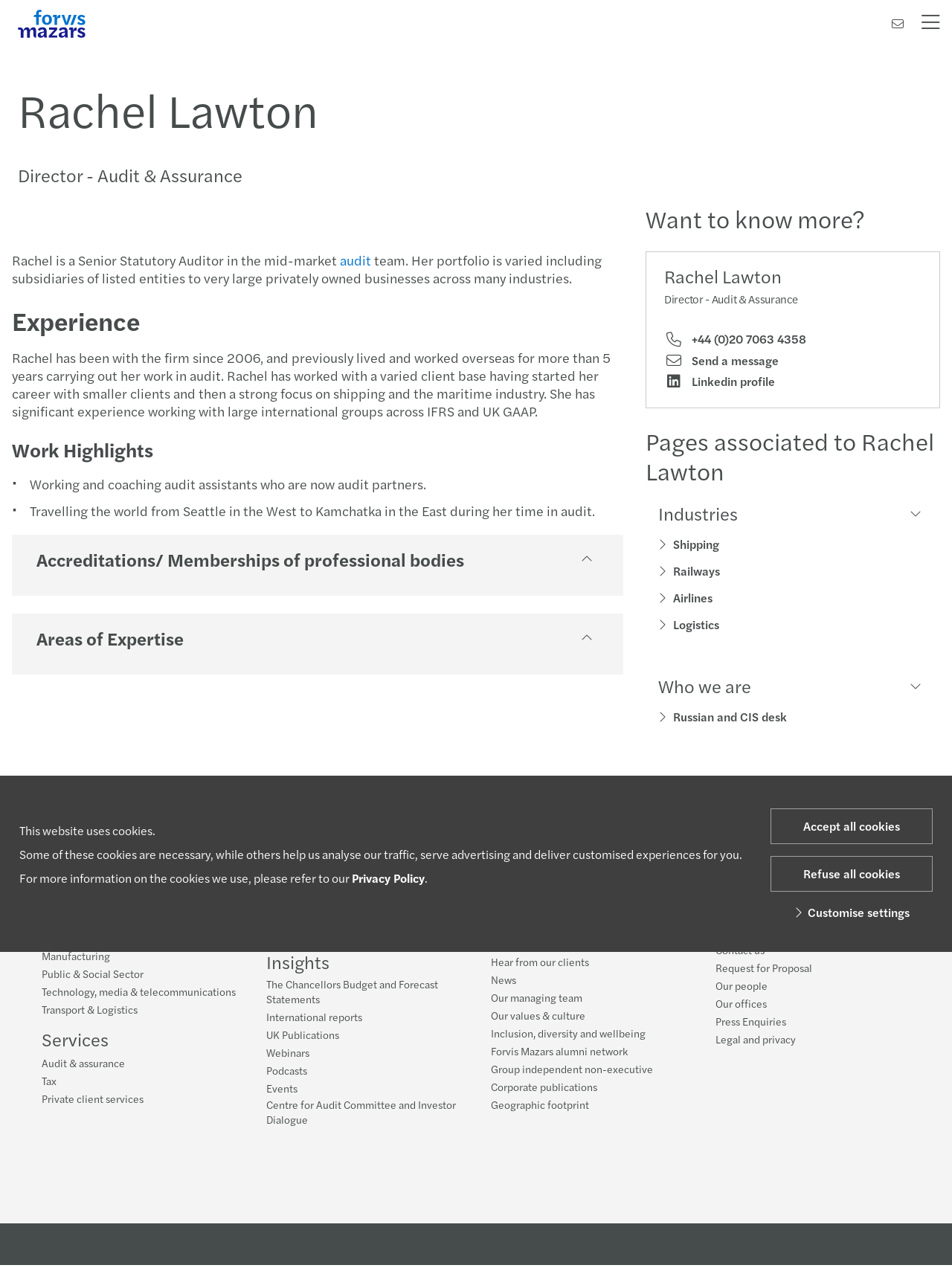What is one of Rachel's areas of expertise?
Refer to the image and provide a detailed answer to the question.

According to the webpage, one of Rachel's areas of expertise is audit, as mentioned in the 'Areas of Expertise' section.